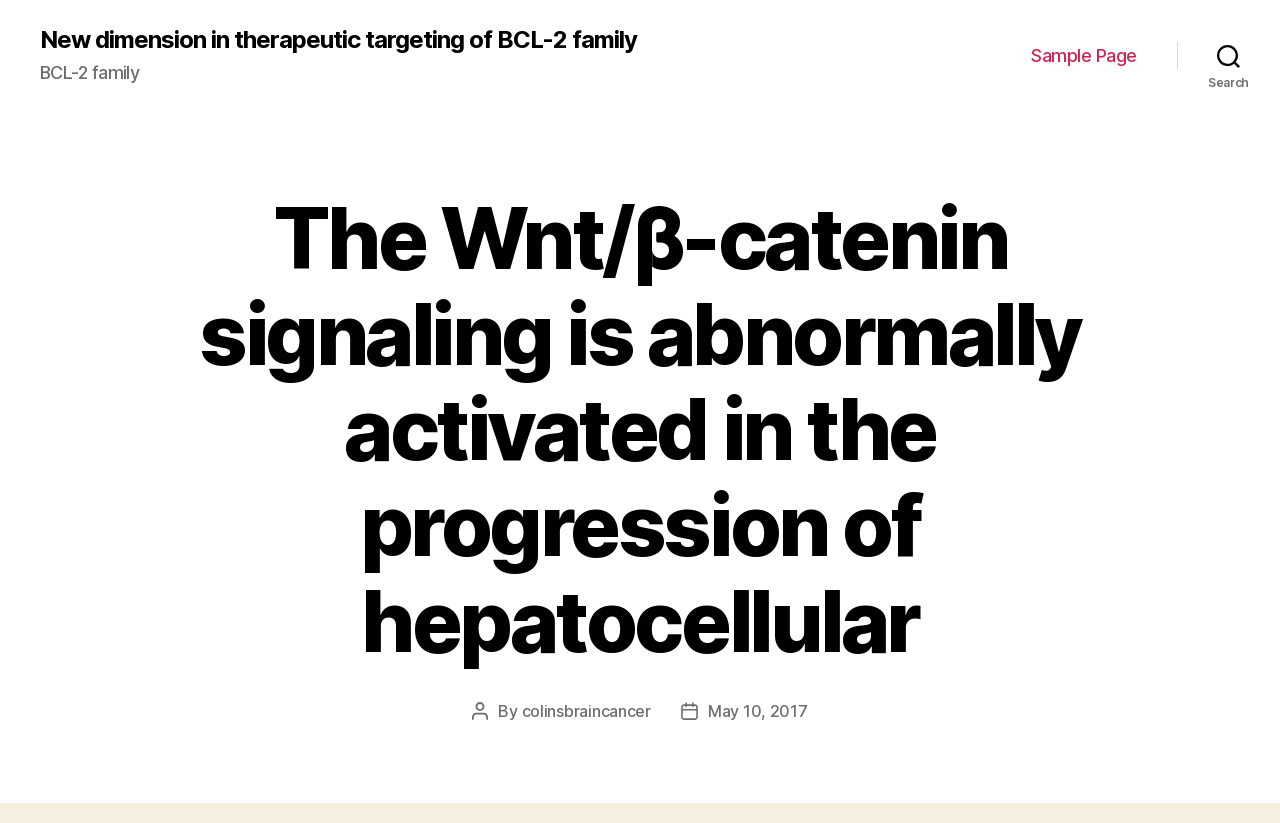Give a detailed account of the webpage.

The webpage appears to be a blog post or article discussing the Wnt/β-catenin signaling in the progression of hepatocellular carcinoma and its potential therapeutic targeting of the BCL-2 family. 

At the top of the page, there is a horizontal navigation bar with a link to a "Sample Page". On the top right corner, there is a search button. 

Below the navigation bar, the main content of the page begins with a heading that summarizes the topic of the article. The heading is followed by a section that displays the post author's name, "colinsbraincancer", and the post date, "May 10, 2017". 

There is also a link to the full title of the article, "New dimension in therapeutic targeting of BCL-2 family", which is located near the top of the page.